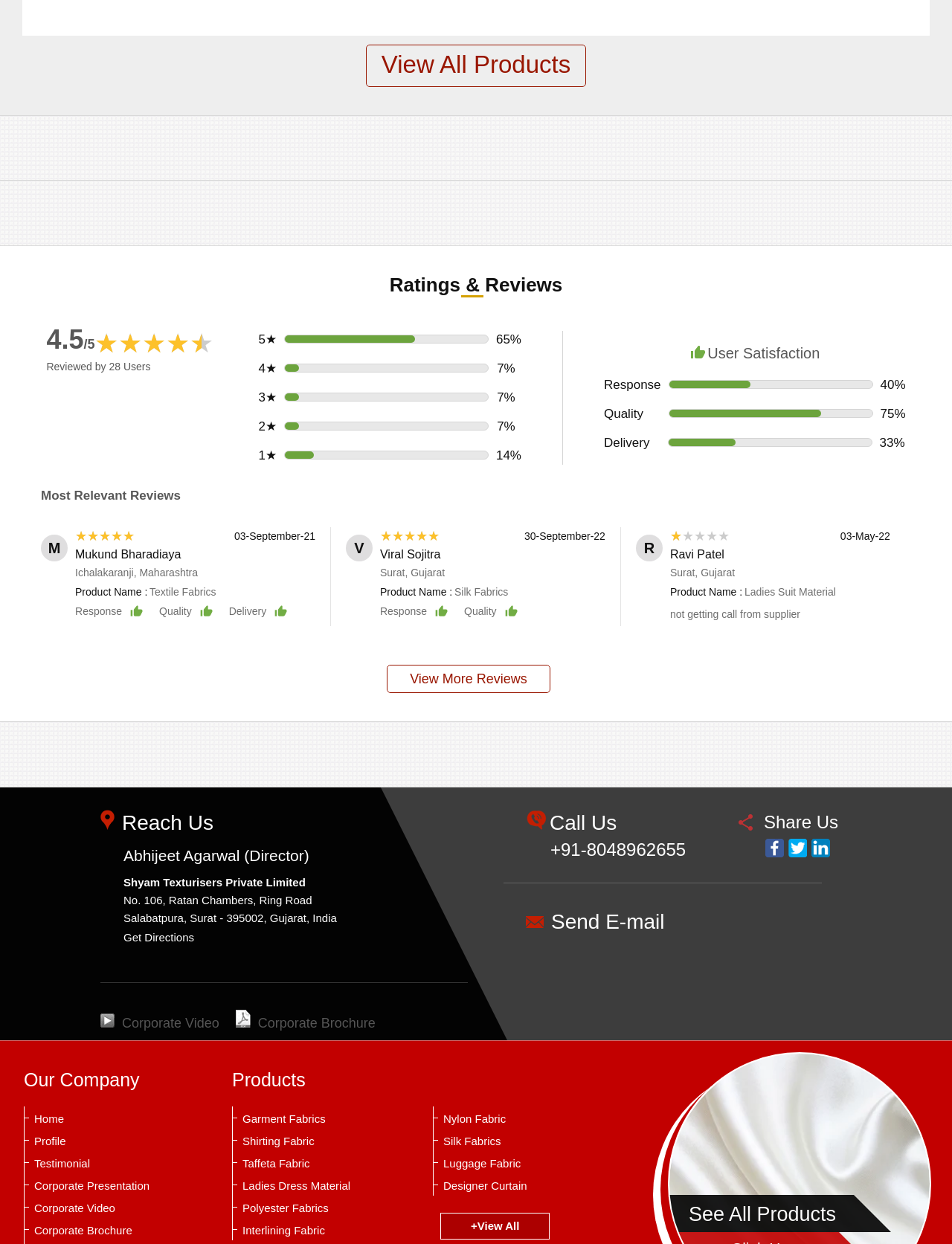For the following element description, predict the bounding box coordinates in the format (top-left x, top-left y, bottom-right x, bottom-right y). All values should be floating point numbers between 0 and 1. Description: parent_node: Polyester Taffeta Textile Fabrics

[0.014, 0.253, 0.209, 0.403]